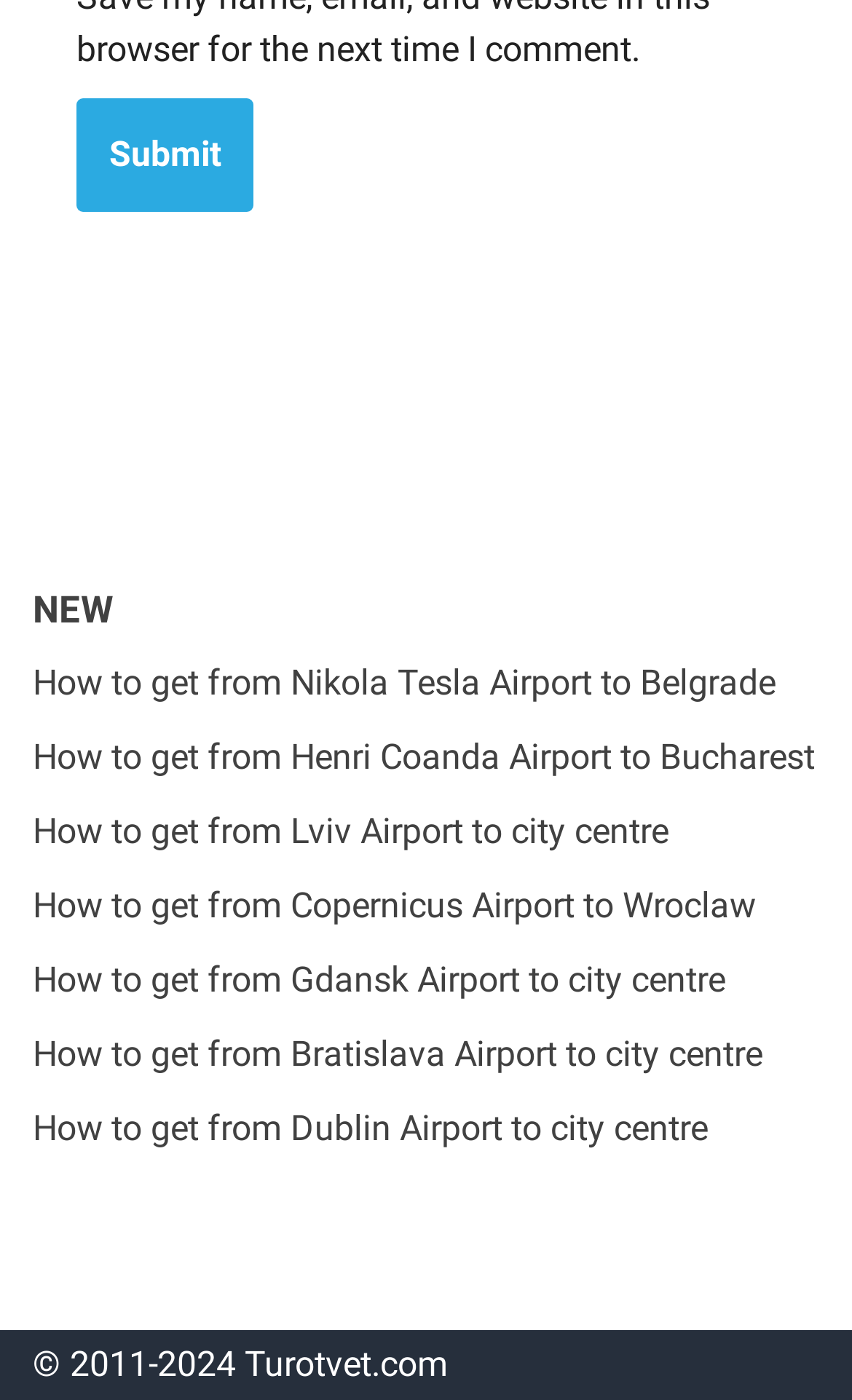What is the text of the first link?
From the image, provide a succinct answer in one word or a short phrase.

How to get from Nikola Tesla Airport to Belgrade